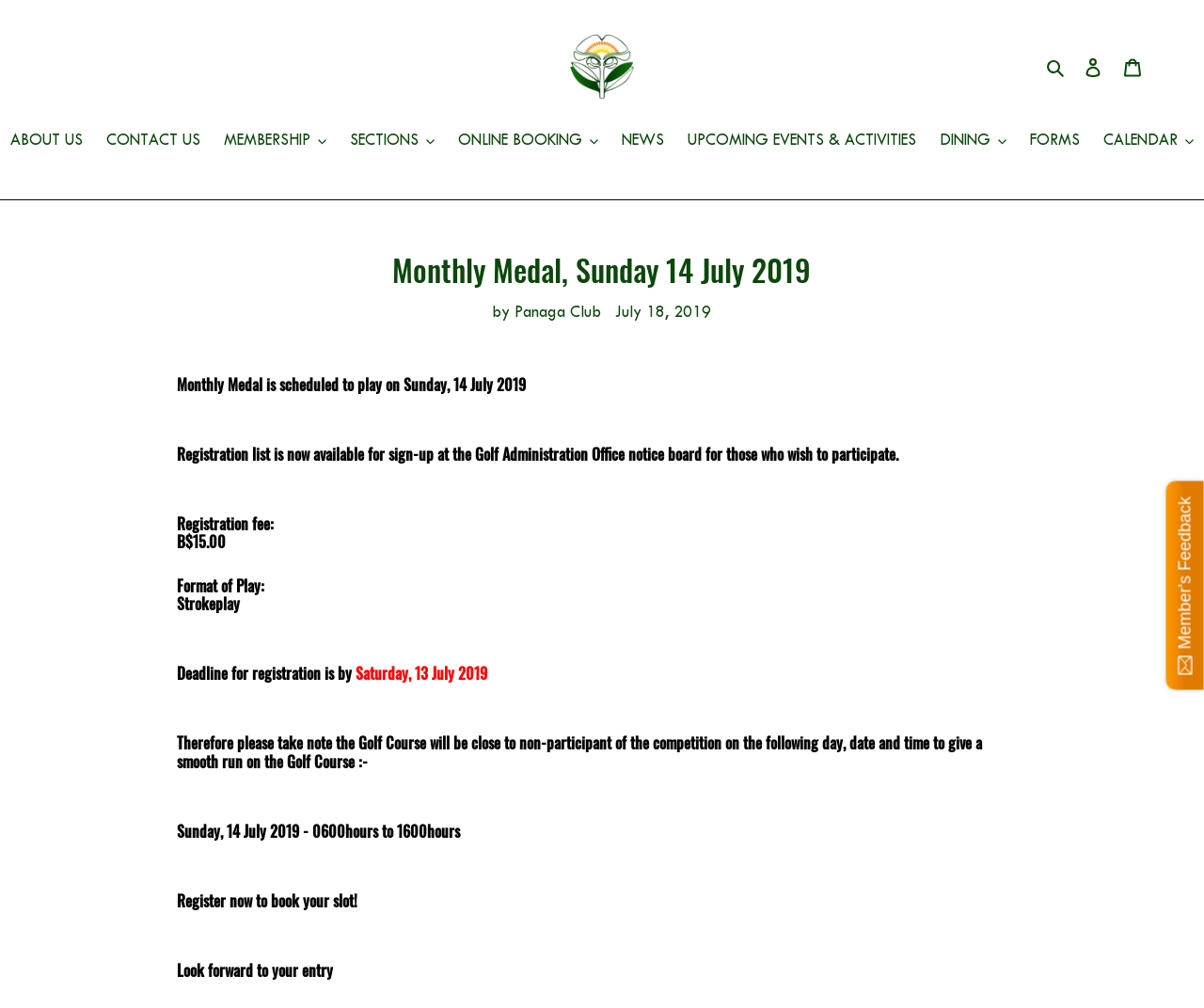Using the provided description: "Cart 0 items", find the bounding box coordinates of the corresponding UI element. The output should be four float numbers between 0 and 1, in the format [left, top, right, bottom].

[0.924, 0.043, 0.957, 0.087]